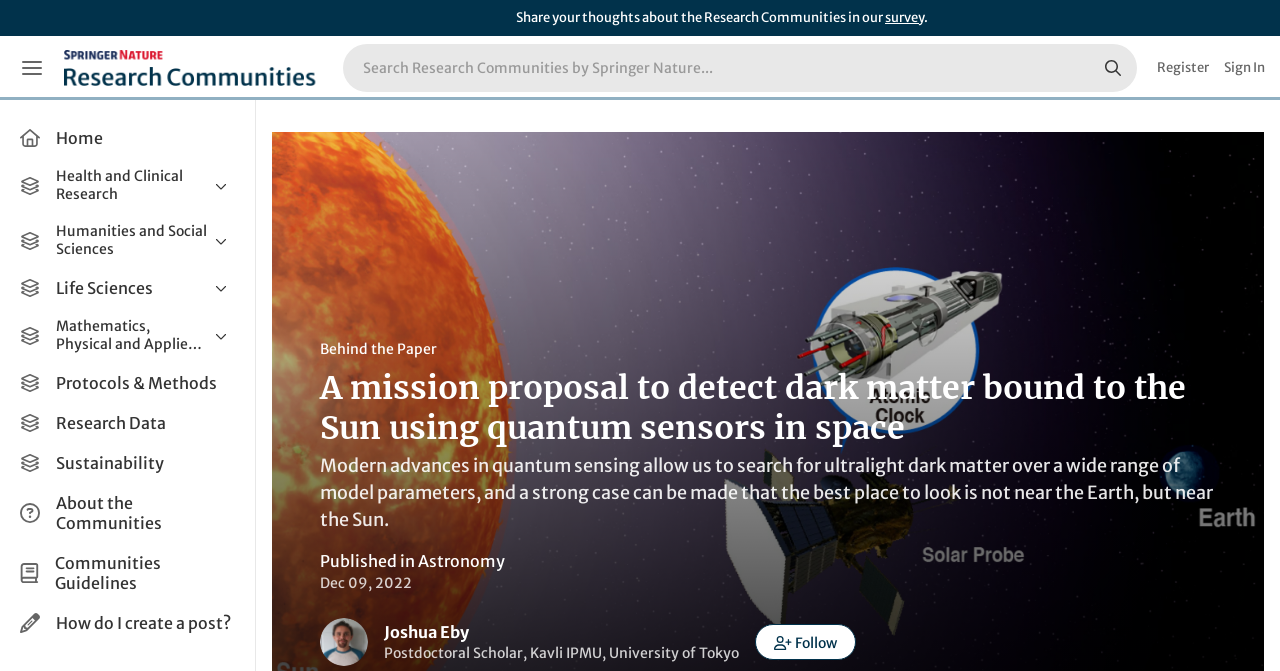Identify the bounding box coordinates of the area you need to click to perform the following instruction: "Register for an account".

[0.904, 0.054, 0.945, 0.149]